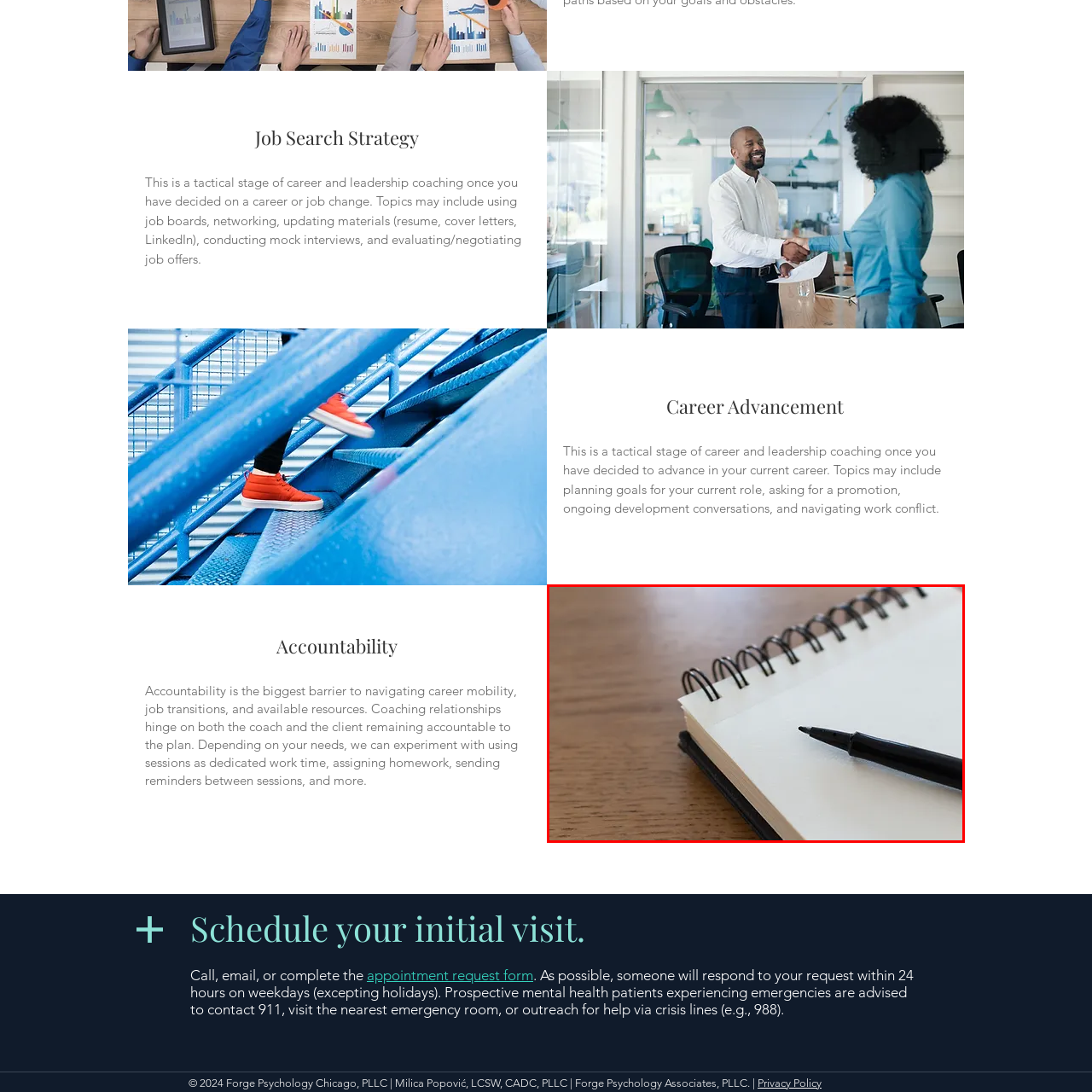Study the image inside the red outline, What is the purpose of the setting? 
Respond with a brief word or phrase.

brainstorming or jotting down thoughts